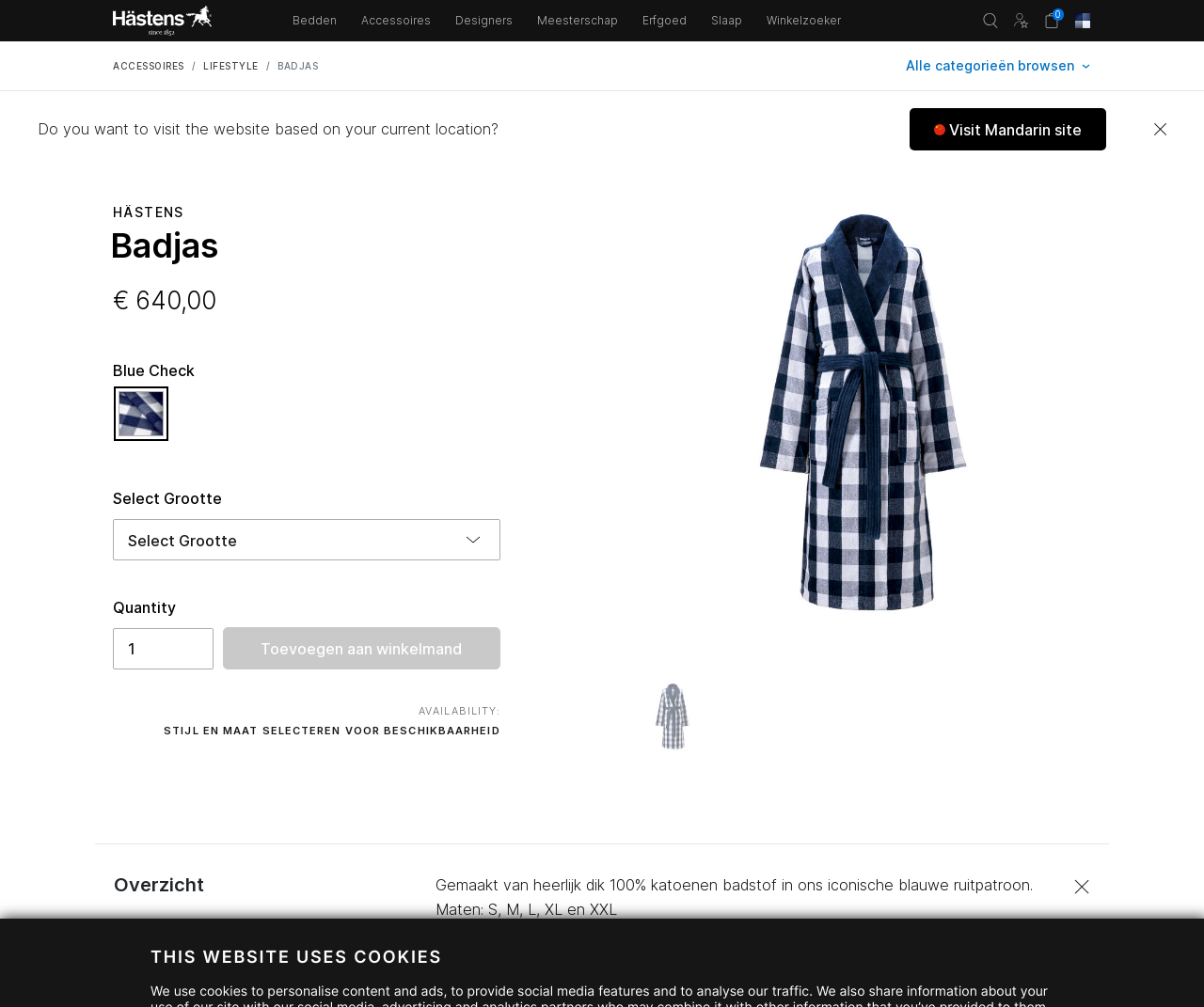Determine the bounding box coordinates (top-left x, top-left y, bottom-right x, bottom-right y) of the UI element described in the following text: Lifestyle

[0.169, 0.06, 0.214, 0.071]